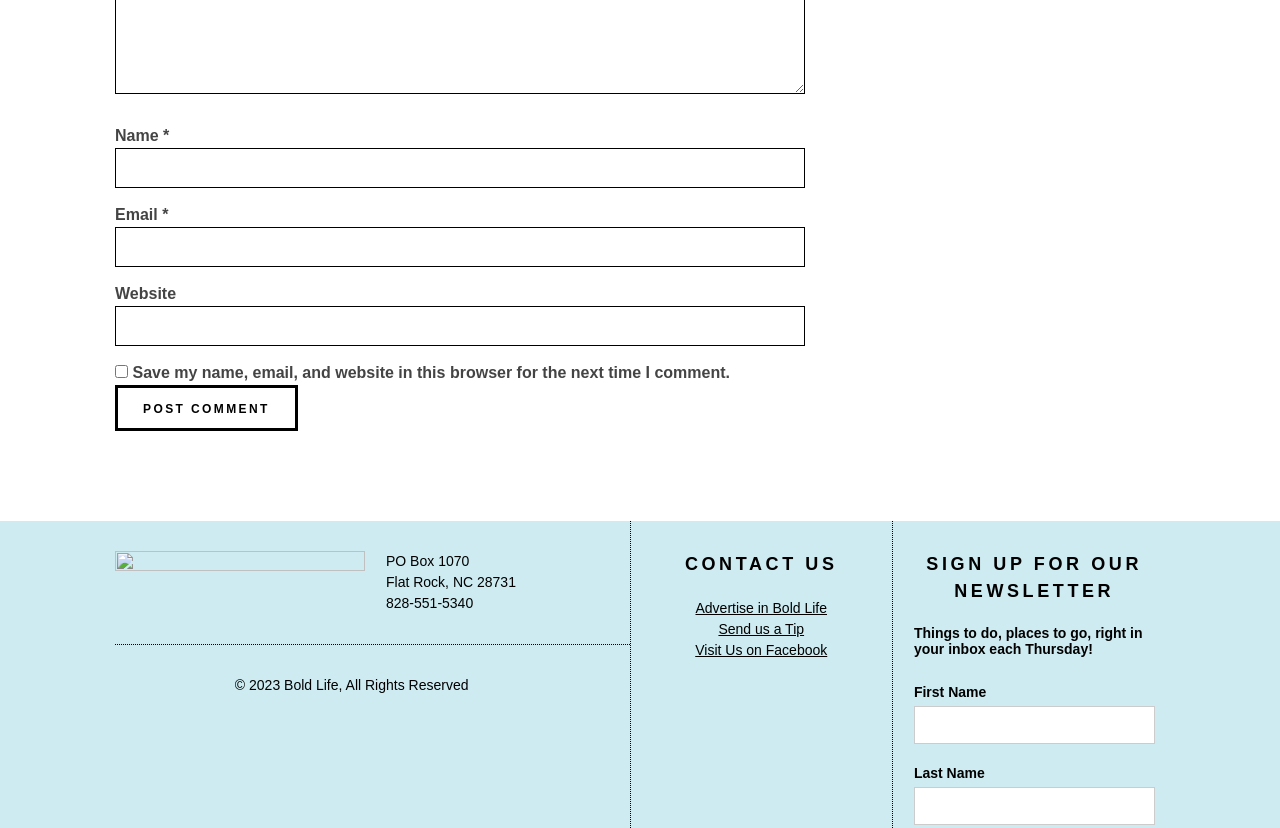What is the newsletter sent to subscribers?
Give a detailed explanation using the information visible in the image.

I inferred the content of the newsletter by reading the text above the newsletter signup form, which says 'Things to do, places to go, right in your inbox each Thursday!' This suggests that the newsletter is sent to subscribers and contains information about things to do and places to go.